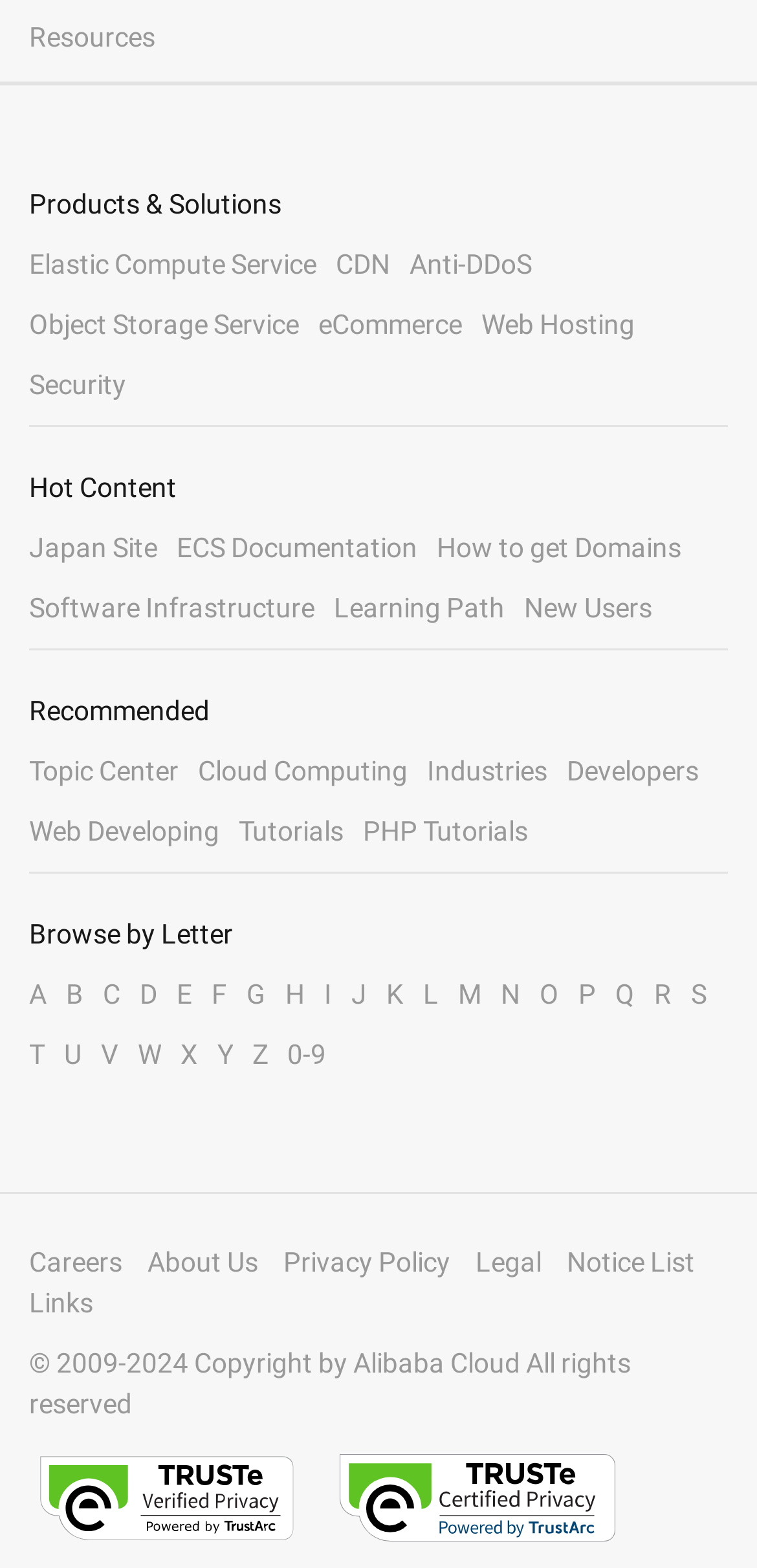Could you indicate the bounding box coordinates of the region to click in order to complete this instruction: "Check Privacy Policy".

[0.374, 0.795, 0.595, 0.815]